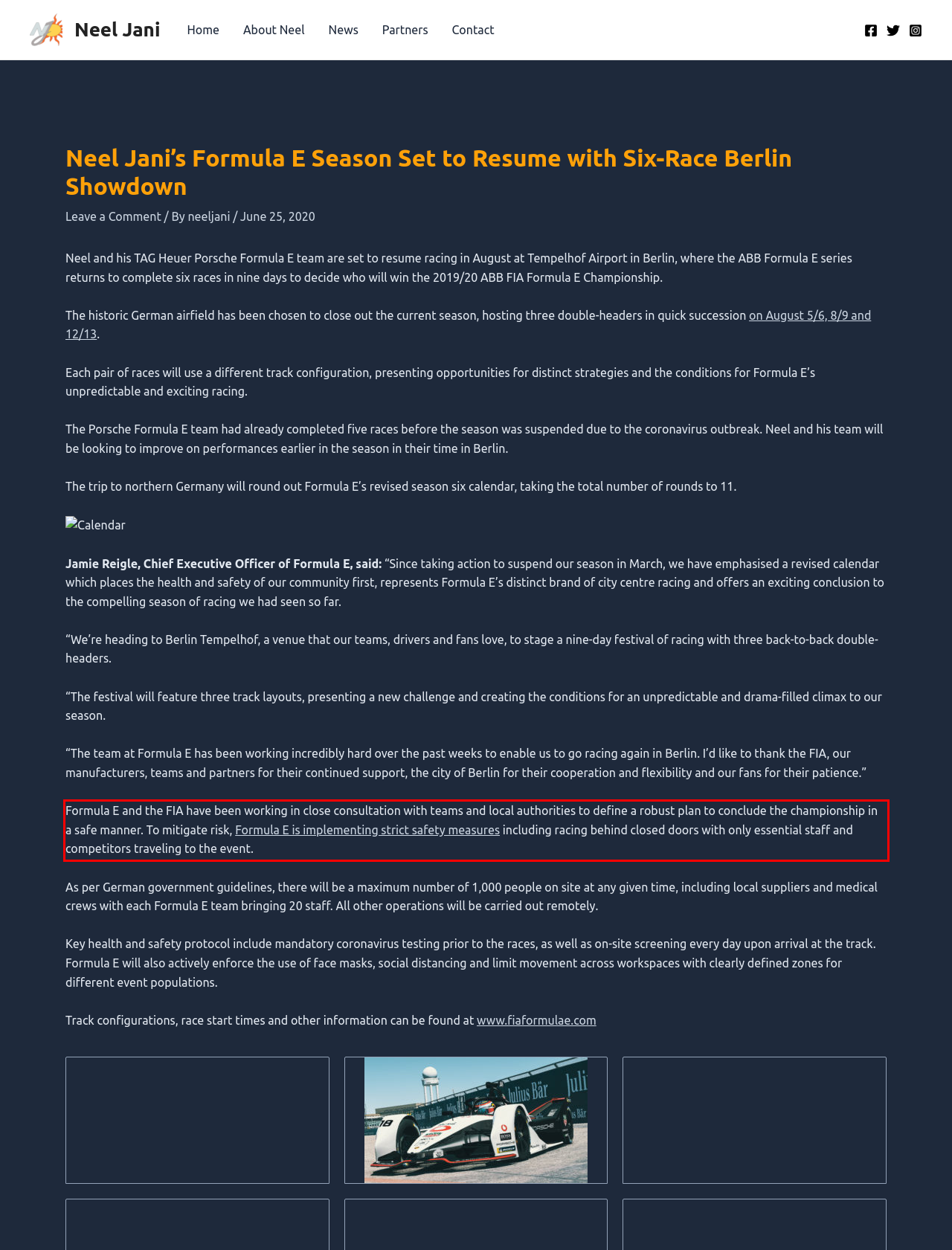By examining the provided screenshot of a webpage, recognize the text within the red bounding box and generate its text content.

Formula E and the FIA have been working in close consultation with teams and local authorities to define a robust plan to conclude the championship in a safe manner. To mitigate risk, Formula E is implementing strict safety measures including racing behind closed doors with only essential staff and competitors traveling to the event.